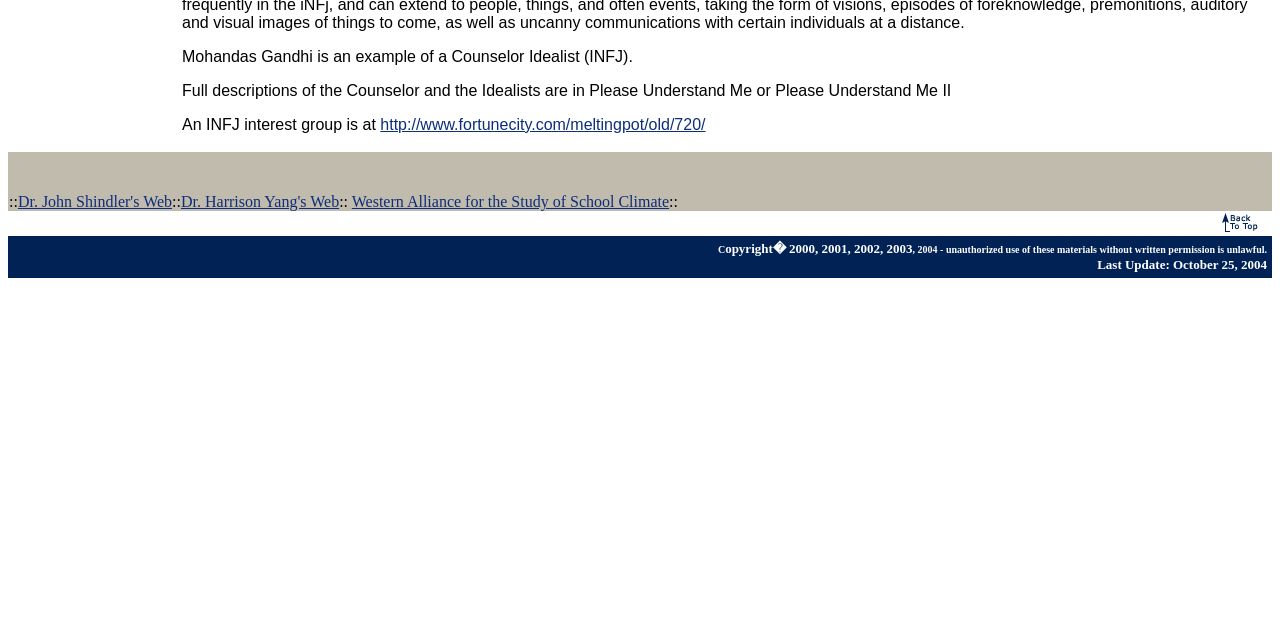Given the element description "http://www.fortunecity.com/meltingpot/old/720/" in the screenshot, predict the bounding box coordinates of that UI element.

[0.297, 0.181, 0.551, 0.208]